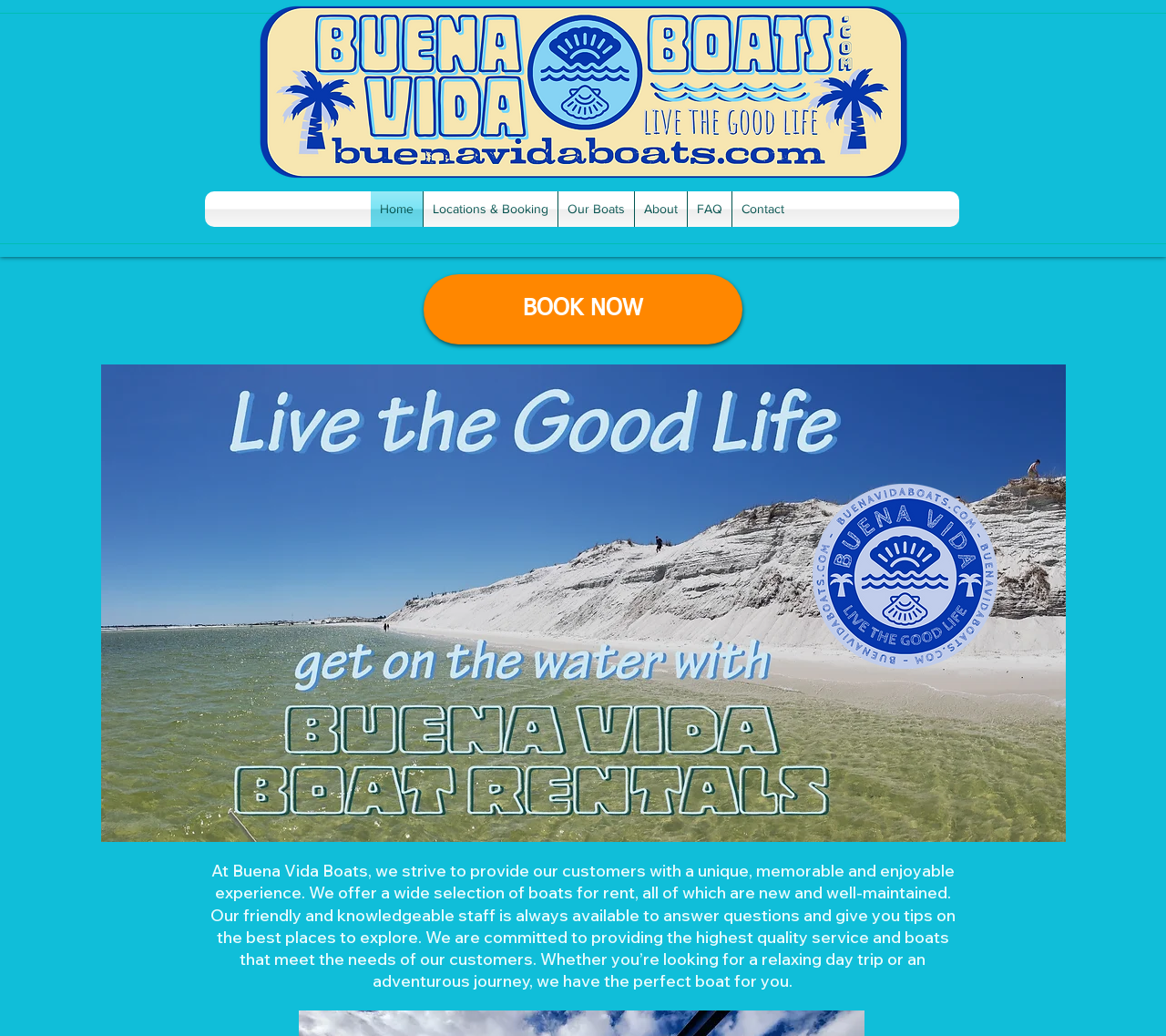How many links are in the navigation menu?
Please respond to the question with a detailed and thorough explanation.

I counted the number of links in the navigation menu by looking at the elements with type 'link' that are children of the element with type 'navigation' and found 7 links: 'Home', 'Locations & Booking', 'Our Boats', 'About', 'FAQ', 'Contact', and 'BOOK NOW'.